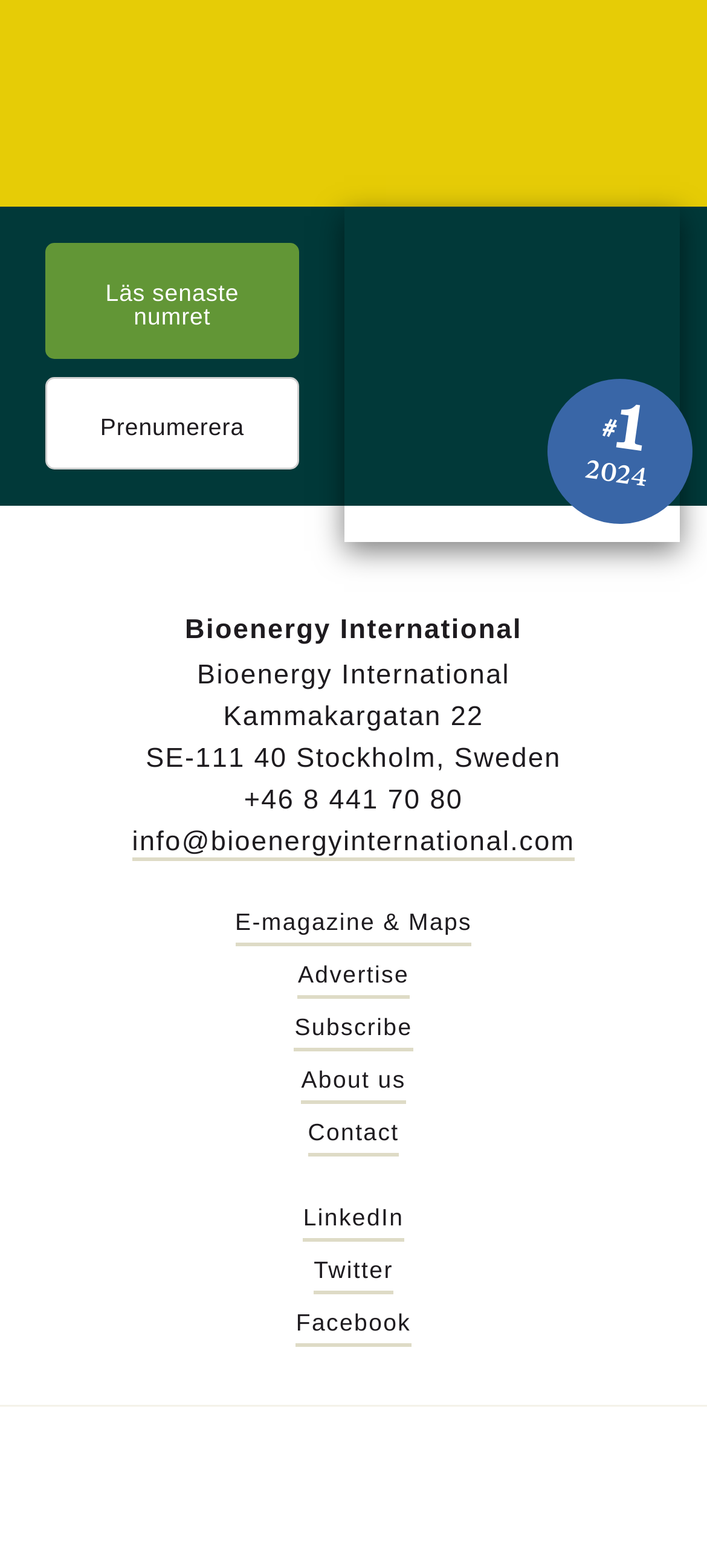Please find and report the bounding box coordinates of the element to click in order to perform the following action: "Learn more about Svebio". The coordinates should be expressed as four float numbers between 0 and 1, in the format [left, top, right, bottom].

[0.051, 0.915, 0.199, 0.981]